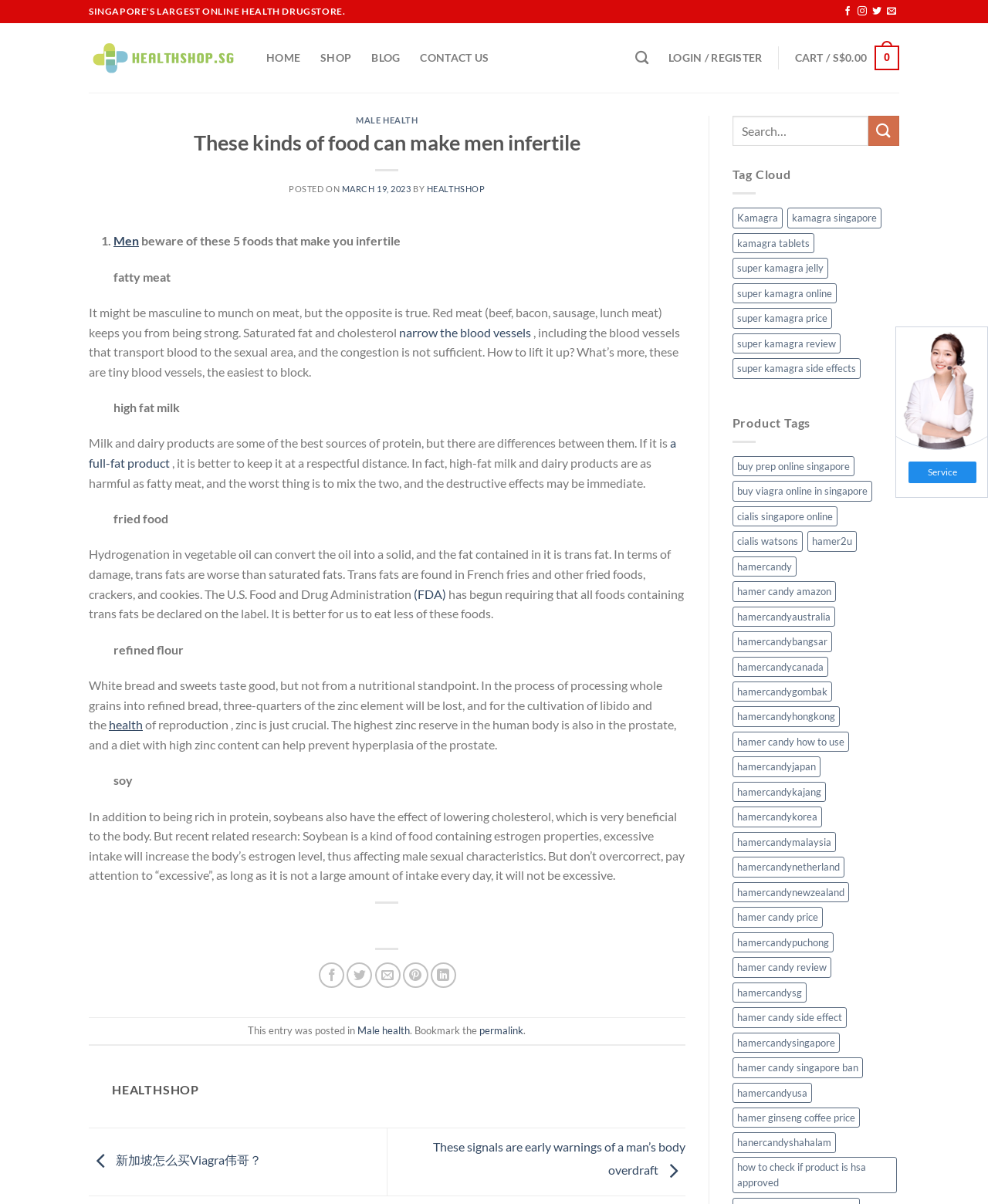Locate the heading on the webpage and return its text.

These kinds of food can make men infertile